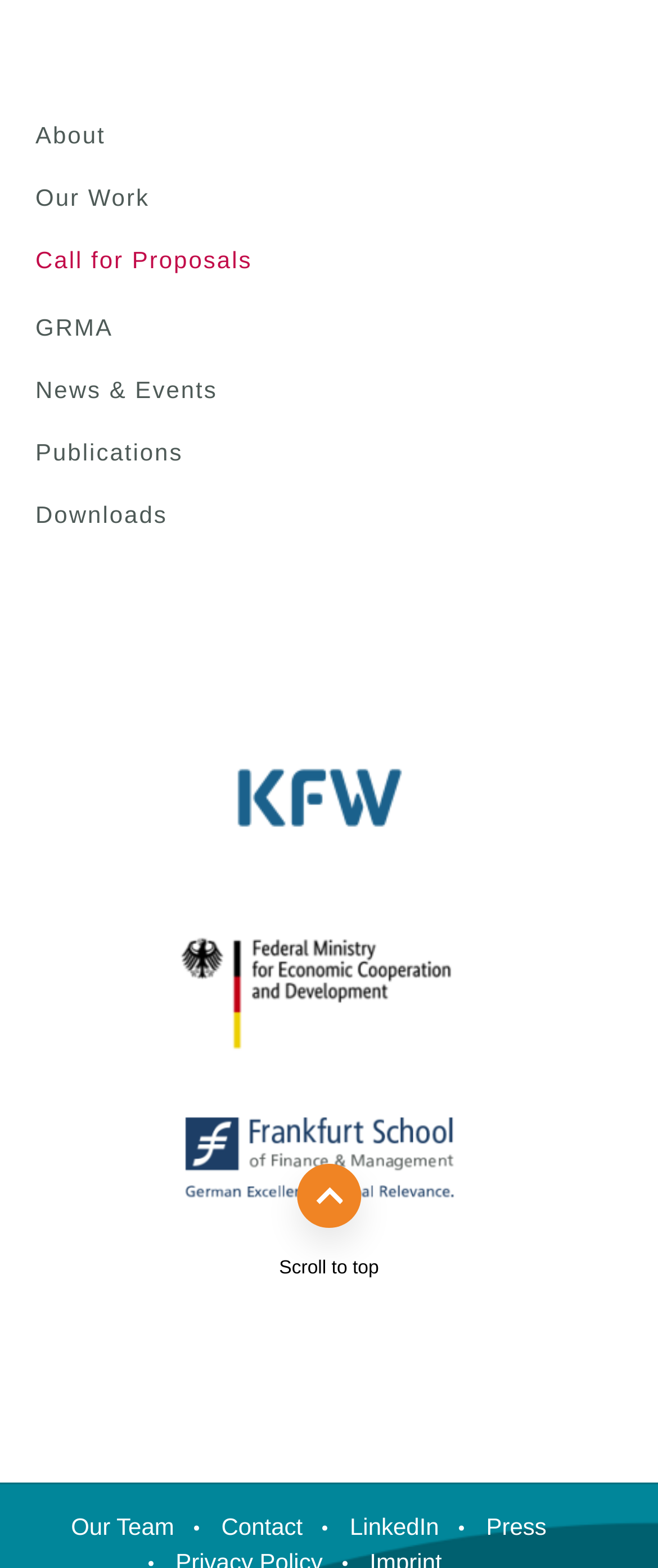Locate the coordinates of the bounding box for the clickable region that fulfills this instruction: "Check LinkedIn".

[0.532, 0.964, 0.667, 0.985]